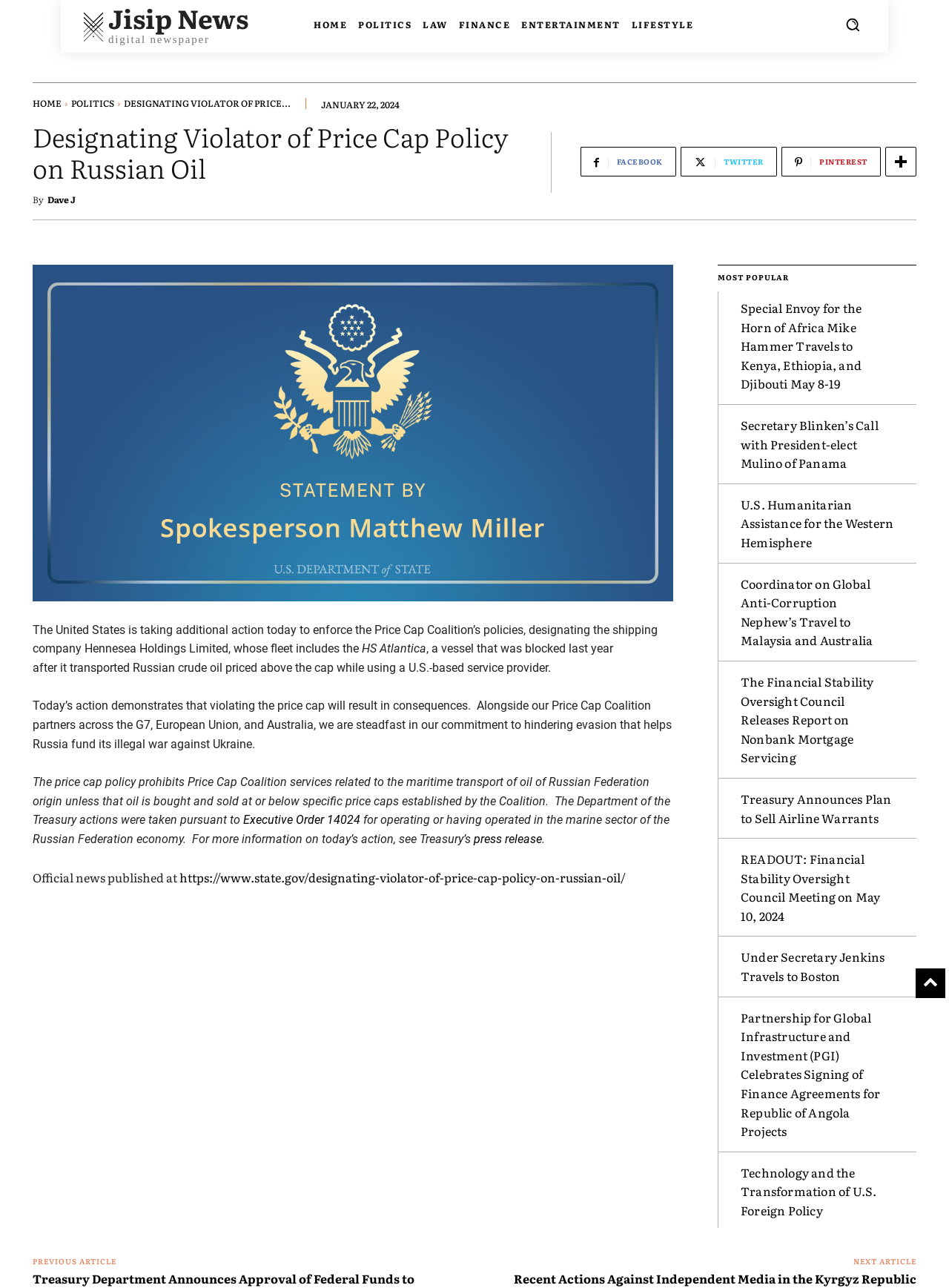Please find the bounding box coordinates of the element that needs to be clicked to perform the following instruction: "Visit the 'POLITICS' page". The bounding box coordinates should be four float numbers between 0 and 1, represented as [left, top, right, bottom].

[0.377, 0.012, 0.434, 0.026]